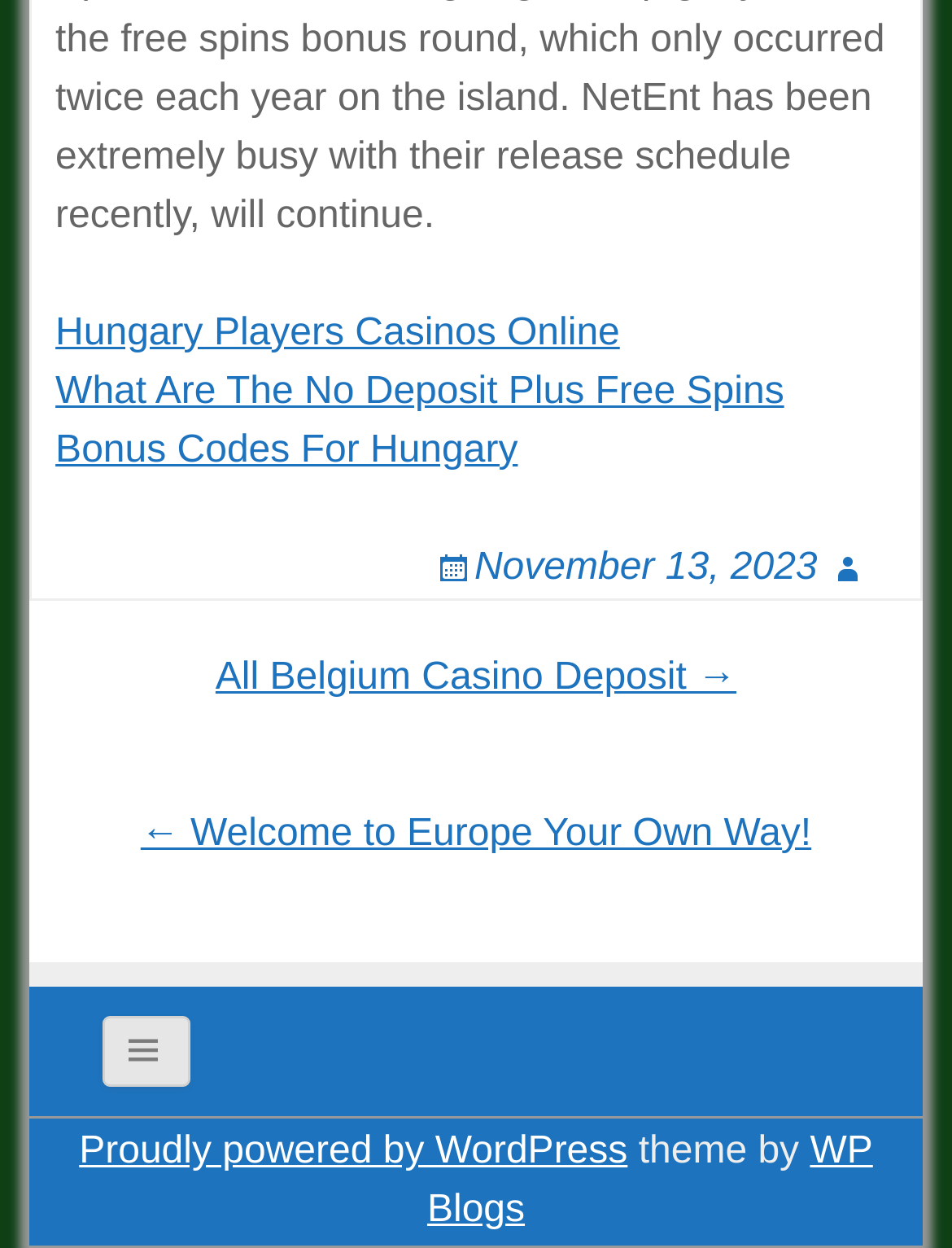Please find the bounding box for the UI element described by: "November 13, 2023".

[0.457, 0.438, 0.859, 0.471]